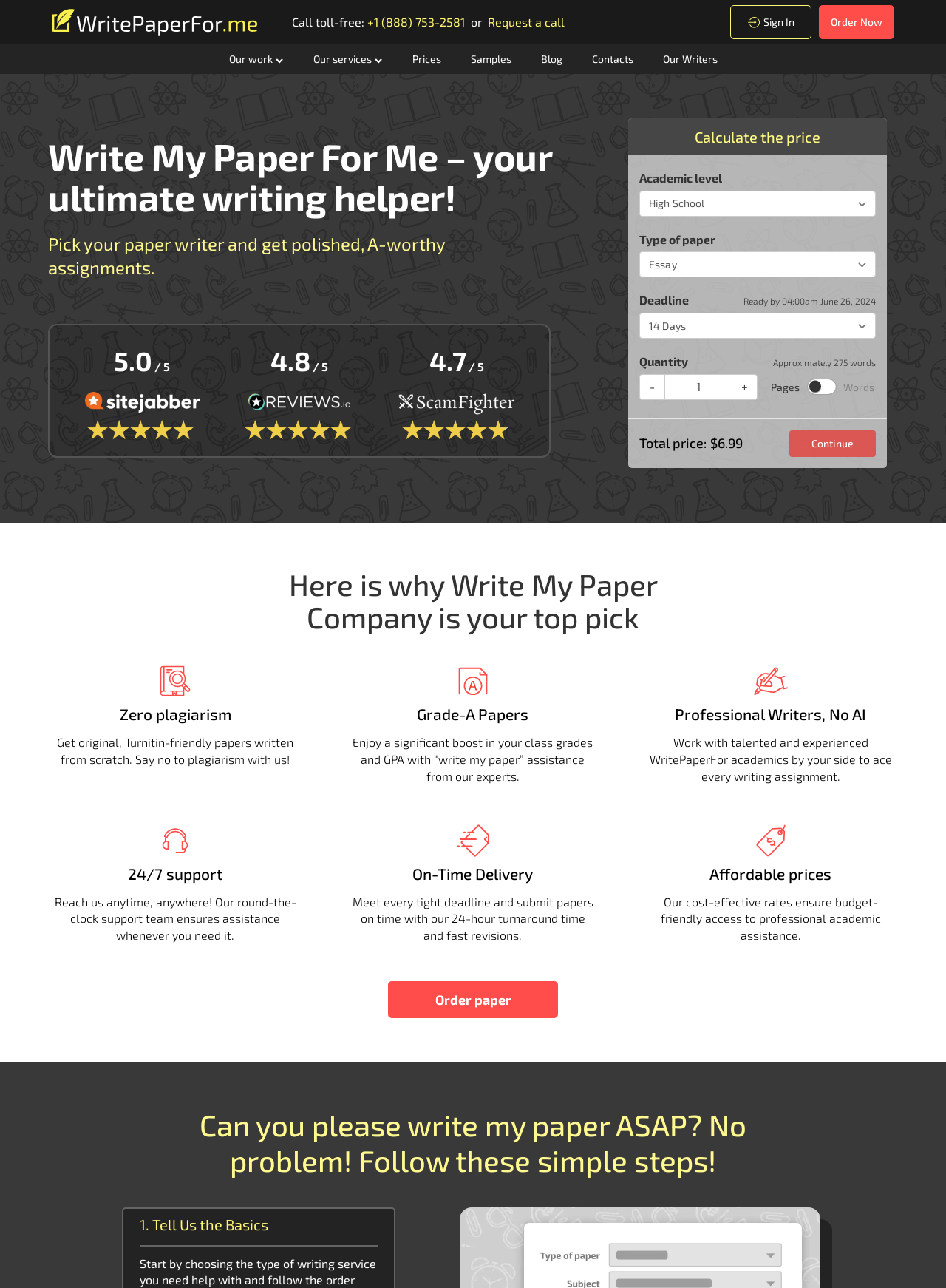Can you find and generate the webpage's heading?

Write My Paper For Me – your ultimate writing helper!